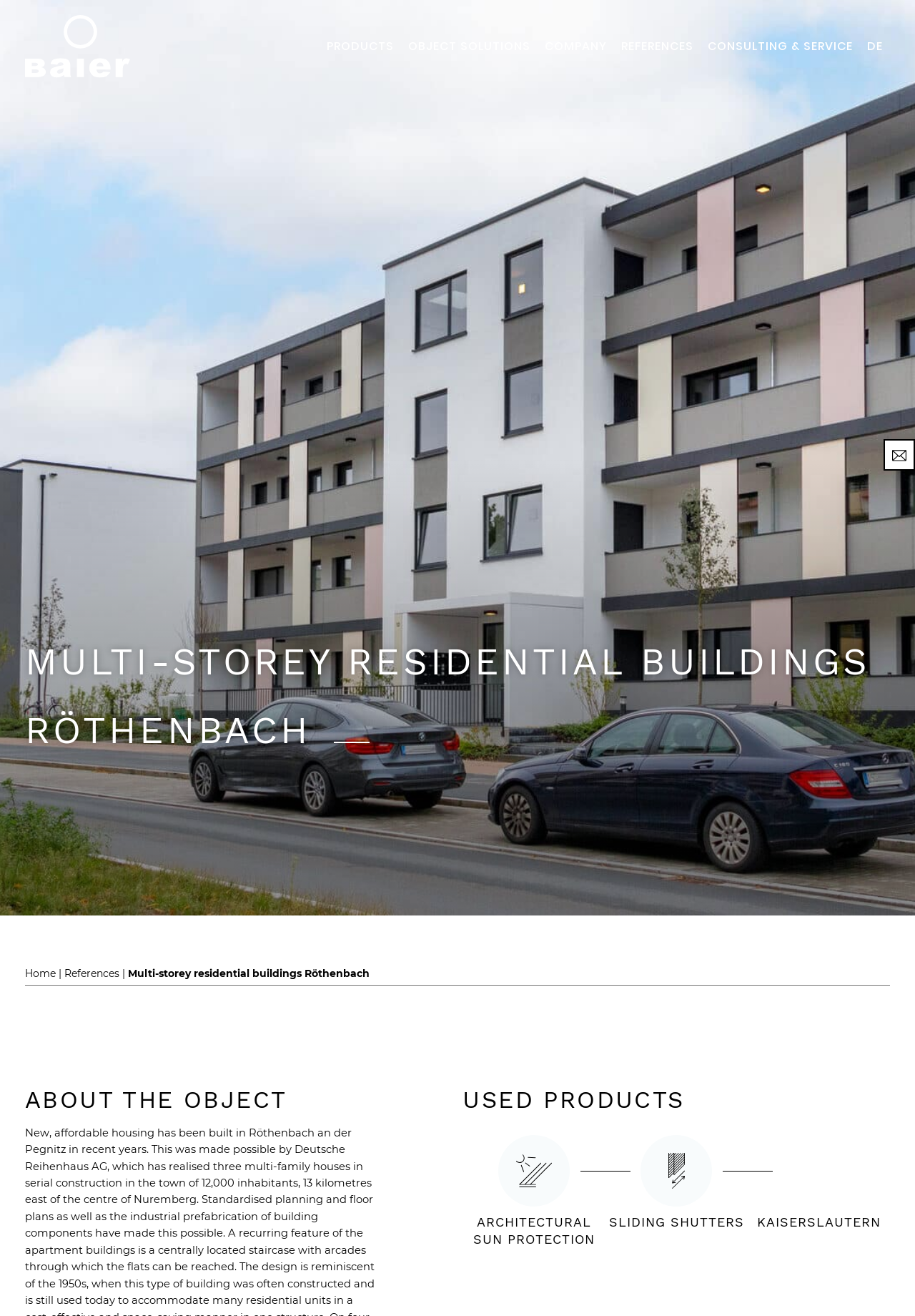Using the provided description Object solutions, find the bounding box coordinates for the UI element. Provide the coordinates in (top-left x, top-left y, bottom-right x, bottom-right y) format, ensuring all values are between 0 and 1.

[0.438, 0.0, 0.588, 0.071]